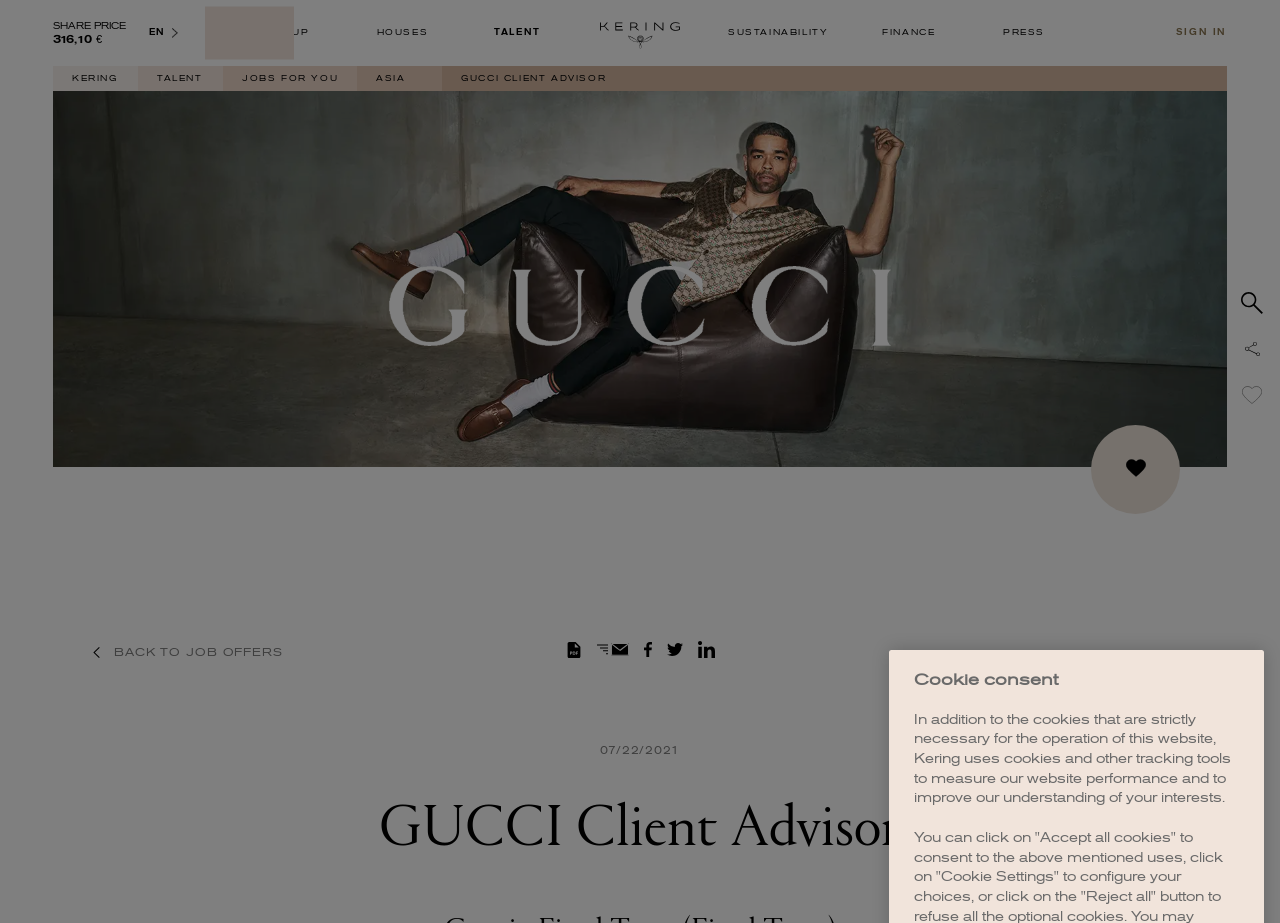Please identify the bounding box coordinates of the element's region that should be clicked to execute the following instruction: "Sign in". The bounding box coordinates must be four float numbers between 0 and 1, i.e., [left, top, right, bottom].

[0.919, 0.03, 0.959, 0.041]